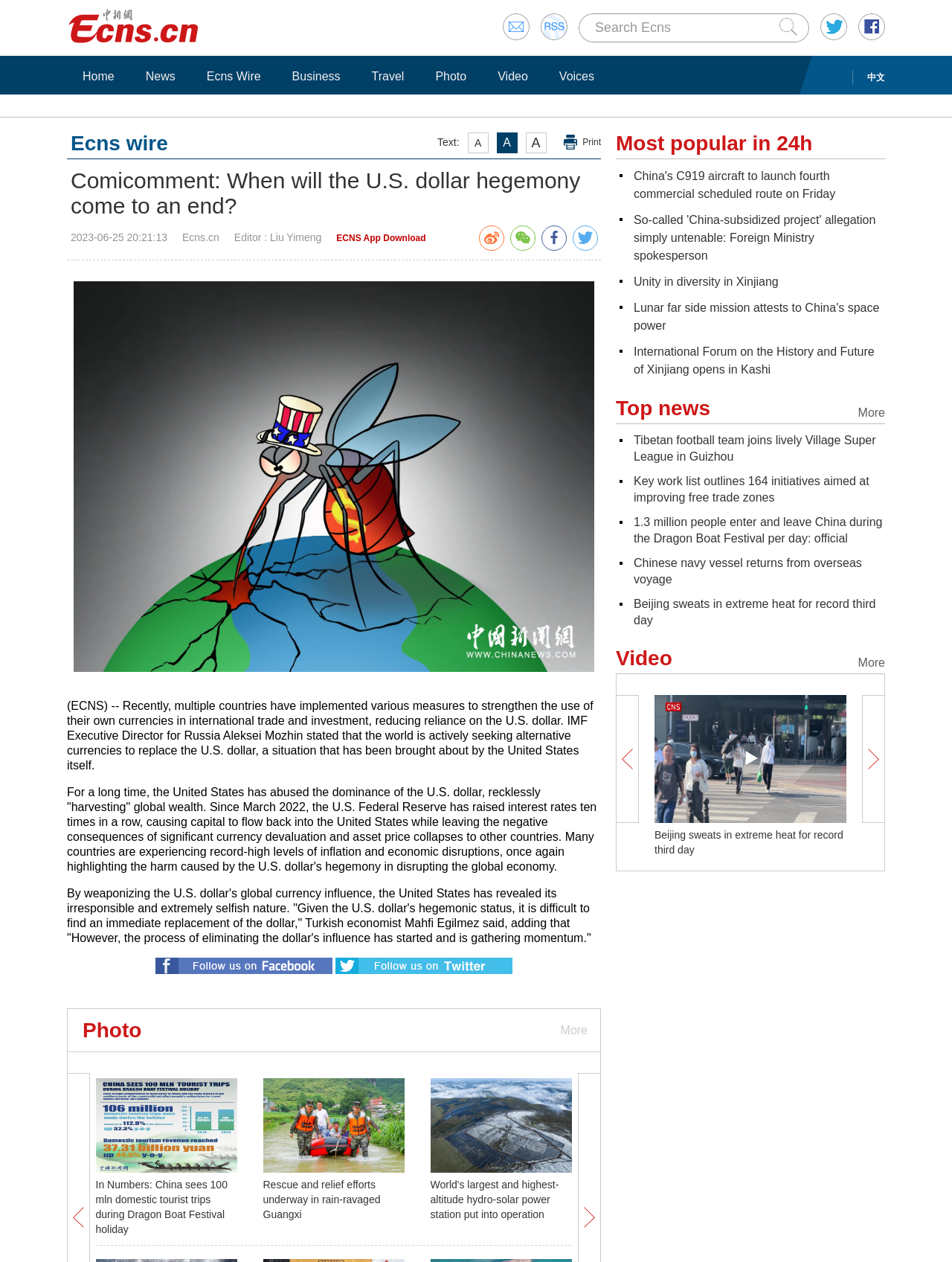Please provide a short answer using a single word or phrase for the question:
What is the text of the first link on the webpage?

Home